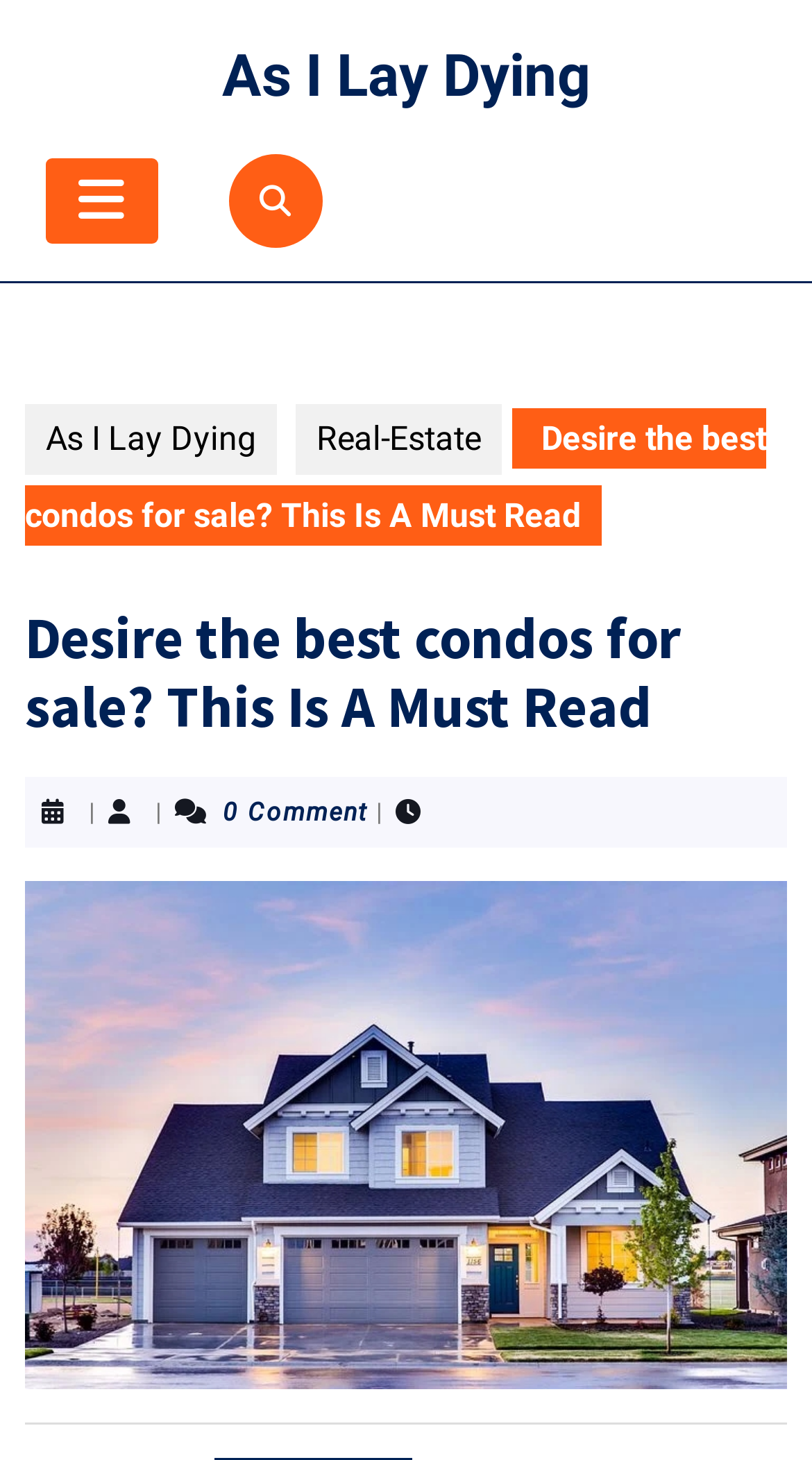What is the text of the first link?
Refer to the image and respond with a one-word or short-phrase answer.

As I Lay Dying